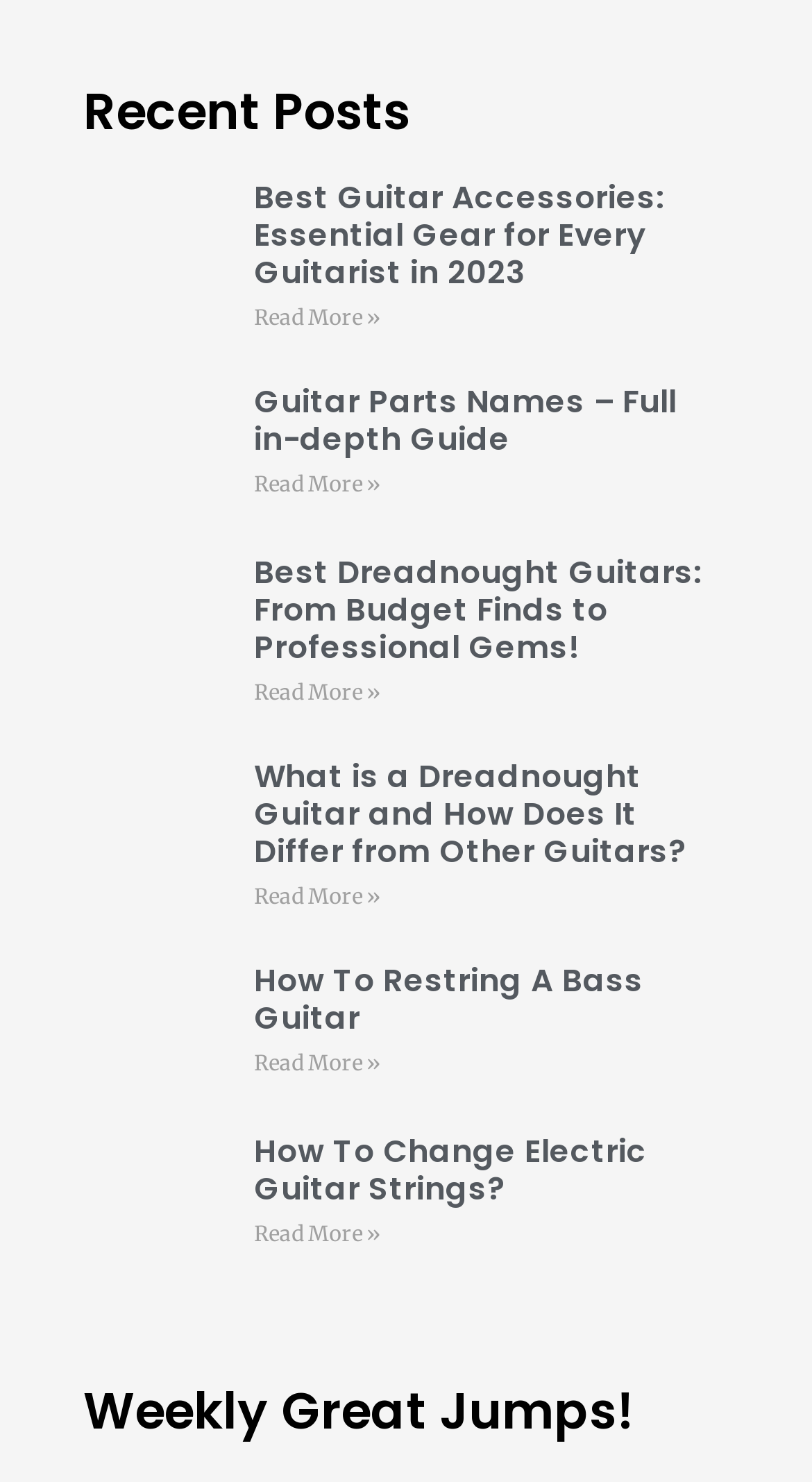Locate the coordinates of the bounding box for the clickable region that fulfills this instruction: "Read more about What is a Dreadnought Guitar and How Does It Differ from Other Guitars?".

[0.313, 0.596, 0.469, 0.614]